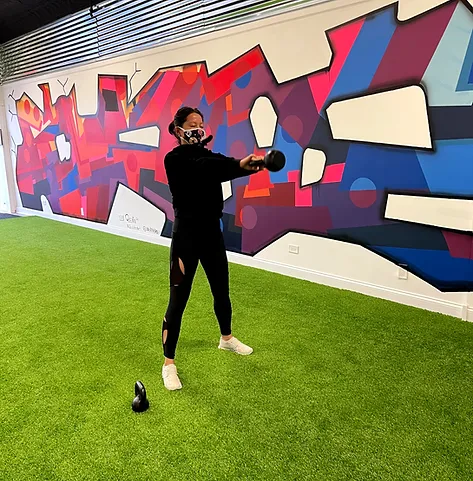What is the surface material of the gym space?
Provide a fully detailed and comprehensive answer to the question.

The image is set in a modern gym space, and the surface material is described as a 'vibrant green artificial grass surface', which suggests that the gym floor is made of artificial grass.